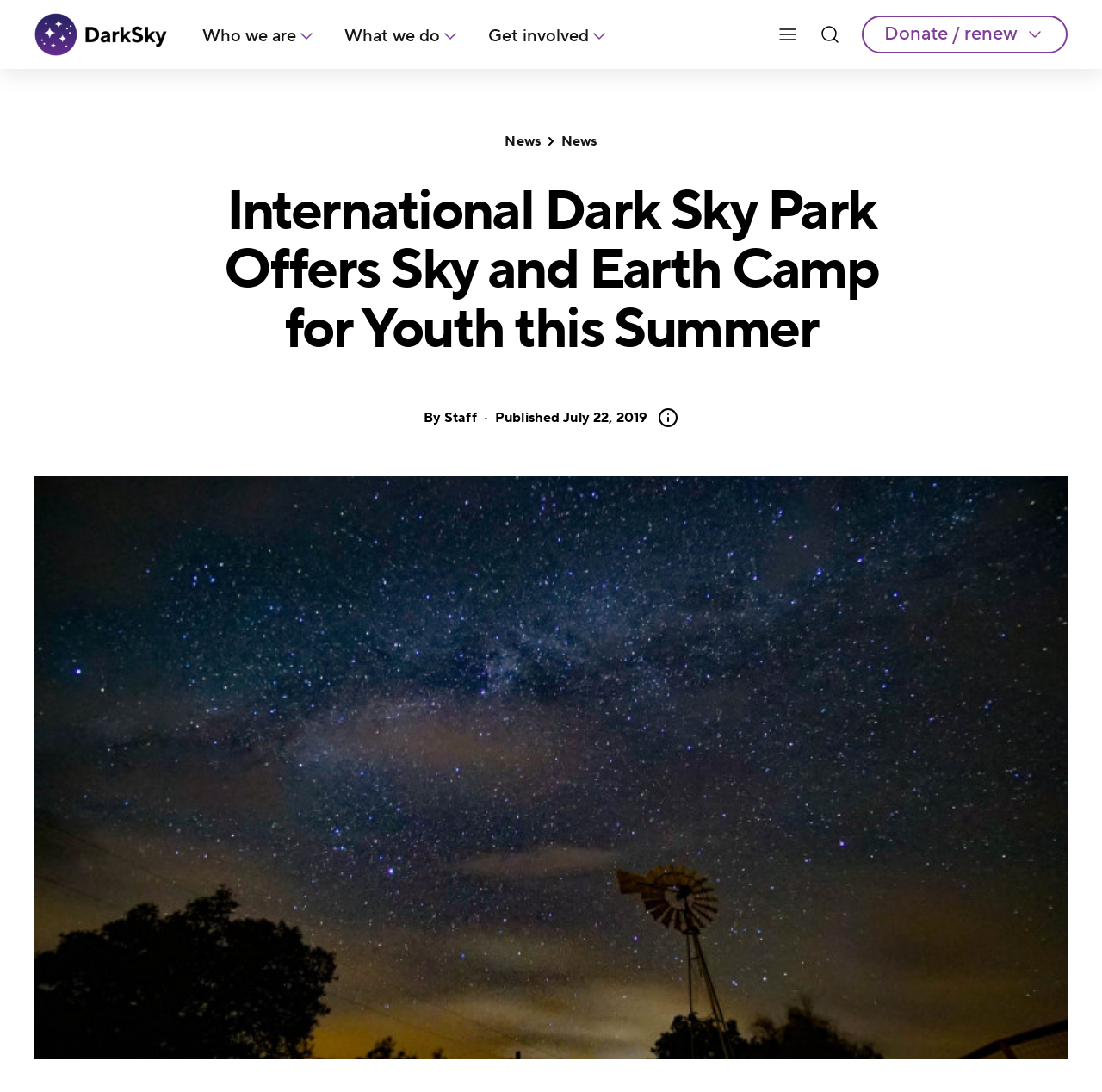Using the information from the screenshot, answer the following question thoroughly:
Who is the author of the article?

I inferred this answer by looking at the text 'By' followed by a link to 'Staff', which suggests that the staff member is the author of the article.